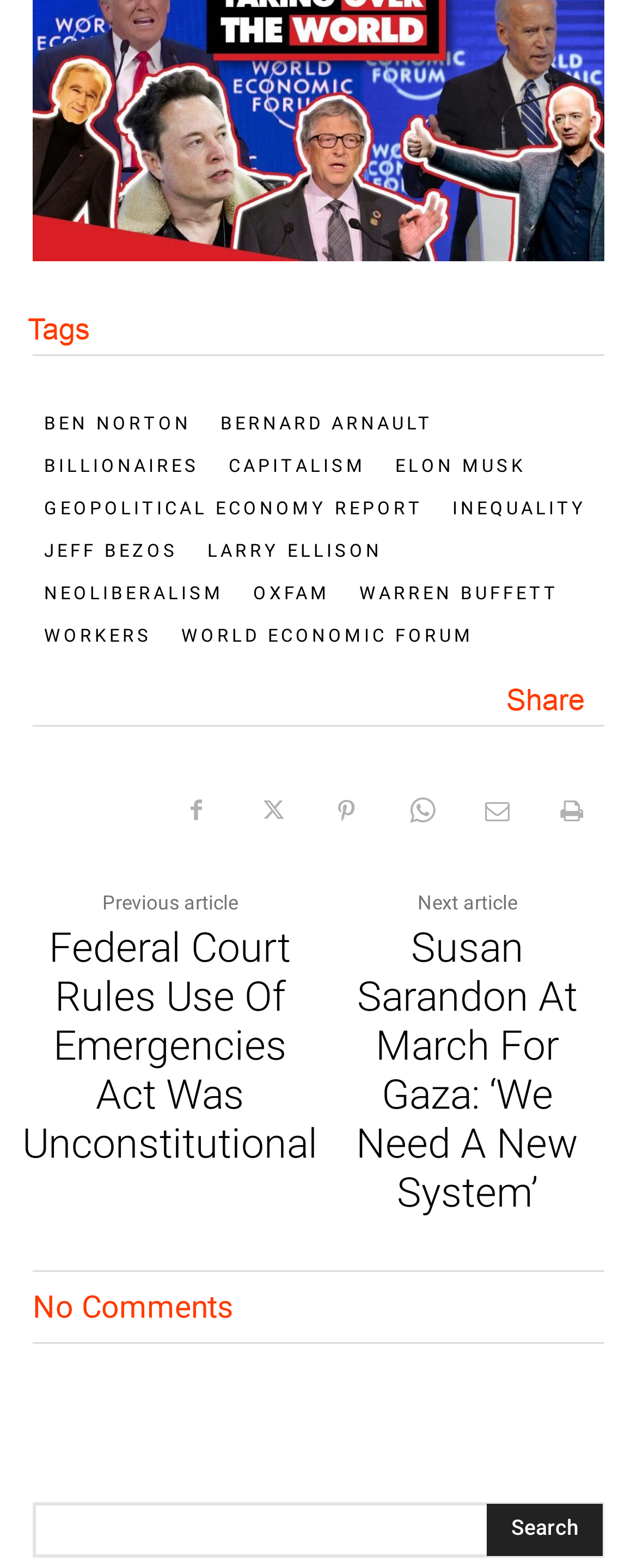Indicate the bounding box coordinates of the element that must be clicked to execute the instruction: "Search for a topic". The coordinates should be given as four float numbers between 0 and 1, i.e., [left, top, right, bottom].

[0.054, 0.959, 0.946, 0.992]